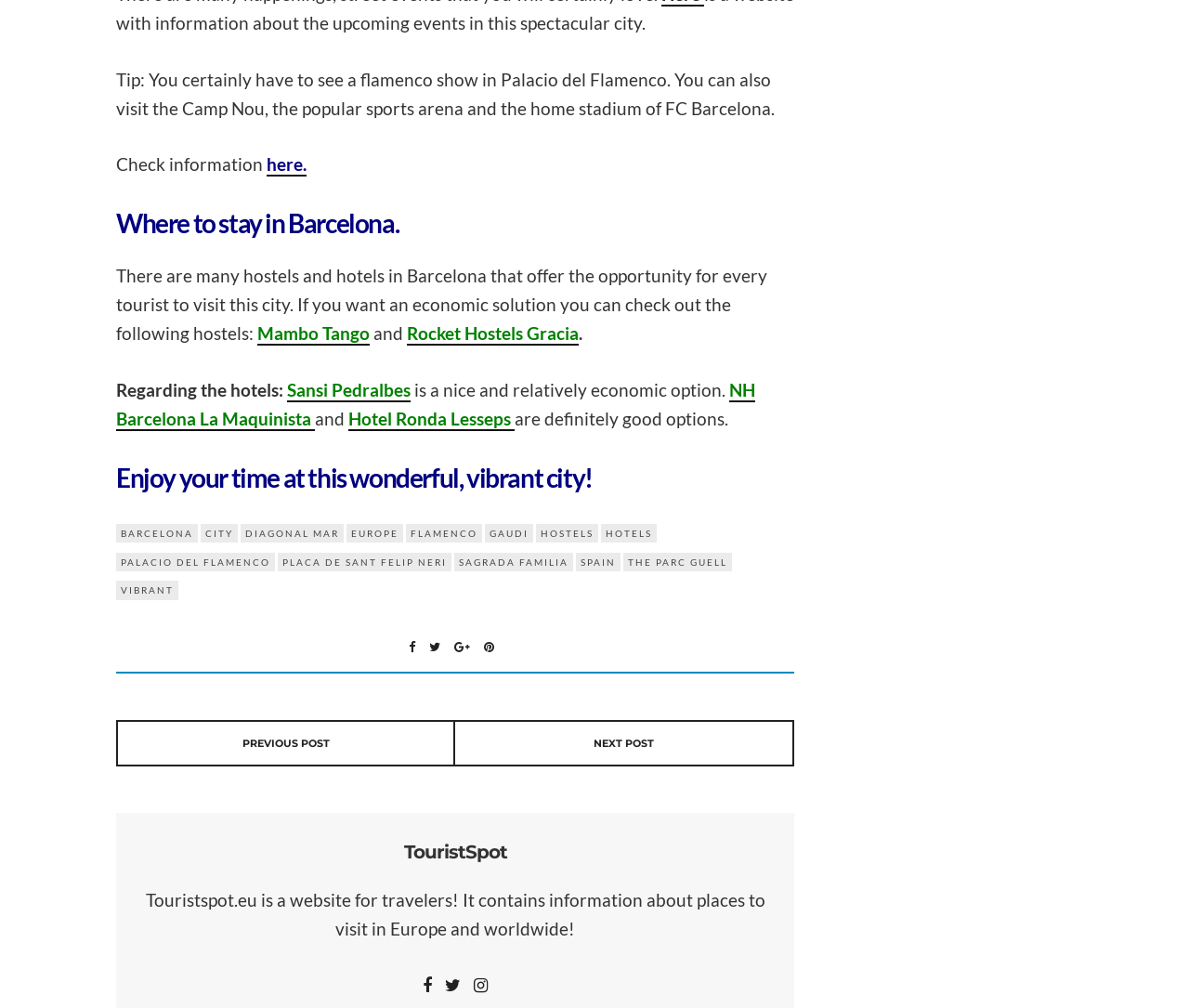Respond with a single word or short phrase to the following question: 
What type of accommodations are mentioned in the webpage?

Hostels and hotels